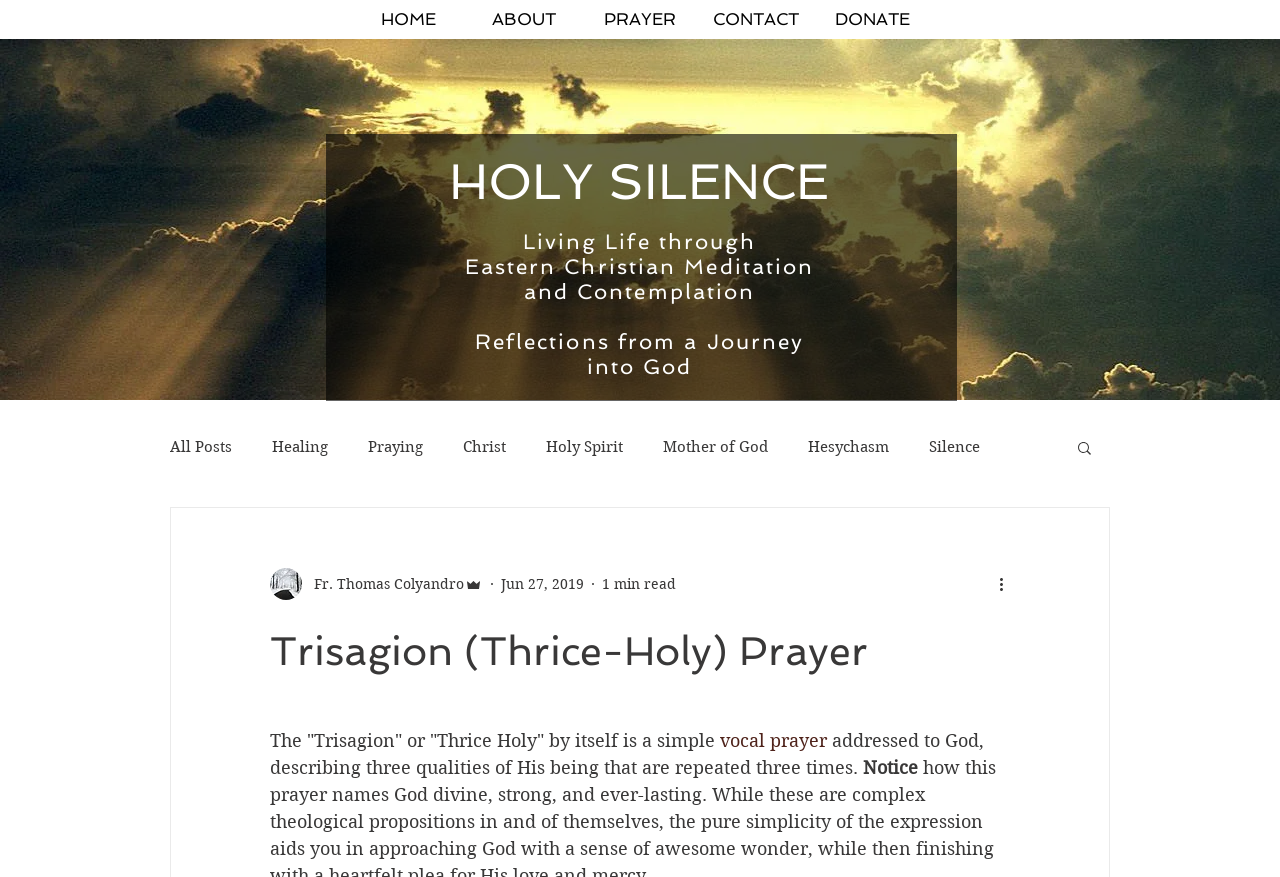Given the description Catharsis, predict the bounding box coordinates of the UI element. Ensure the coordinates are in the format (top-left x, top-left y, bottom-right x, bottom-right y) and all values are between 0 and 1.

[0.702, 0.591, 0.754, 0.611]